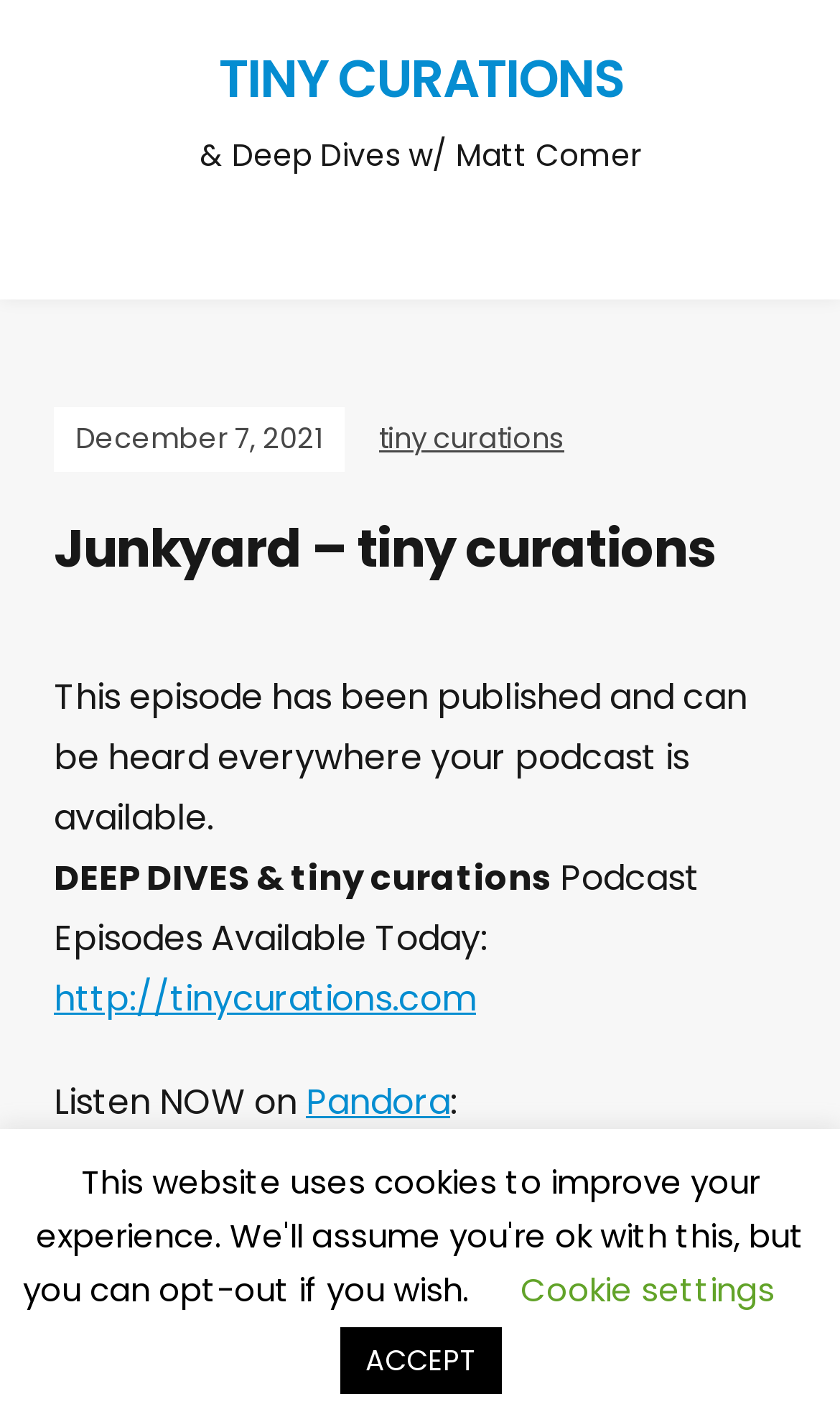Provide the bounding box coordinates for the UI element that is described by this text: "https://www.pandora.com/search/tiny%20curations/". The coordinates should be in the form of four float numbers between 0 and 1: [left, top, right, bottom].

[0.064, 0.8, 0.915, 0.877]